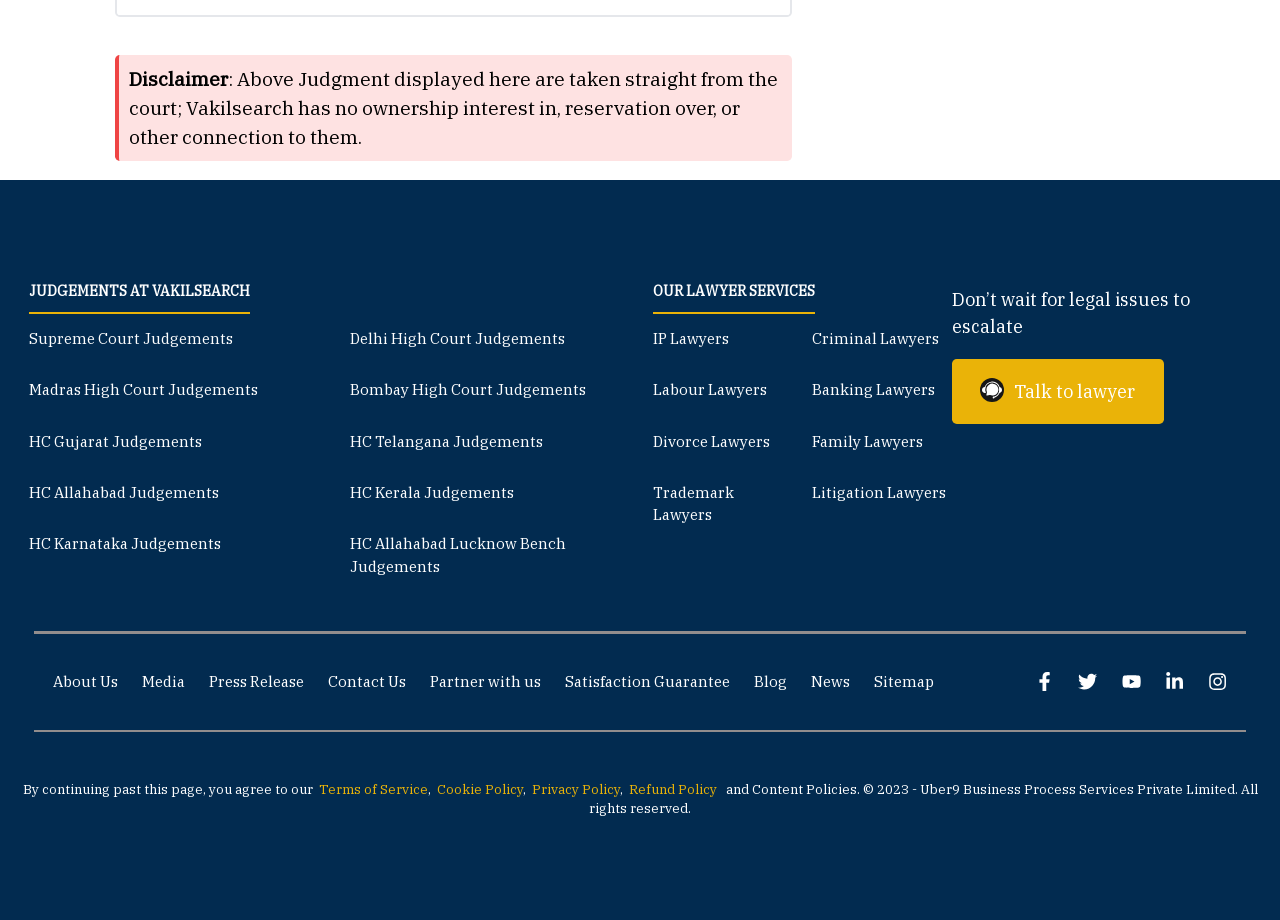What is the purpose of the social media icons at the bottom of the webpage?
Please provide a comprehensive answer to the question based on the webpage screenshot.

The social media icons, such as Facebook, Twitter, and others, are likely intended to allow users to connect with the company on social media platforms. This is a common practice for companies to provide social media links on their websites.